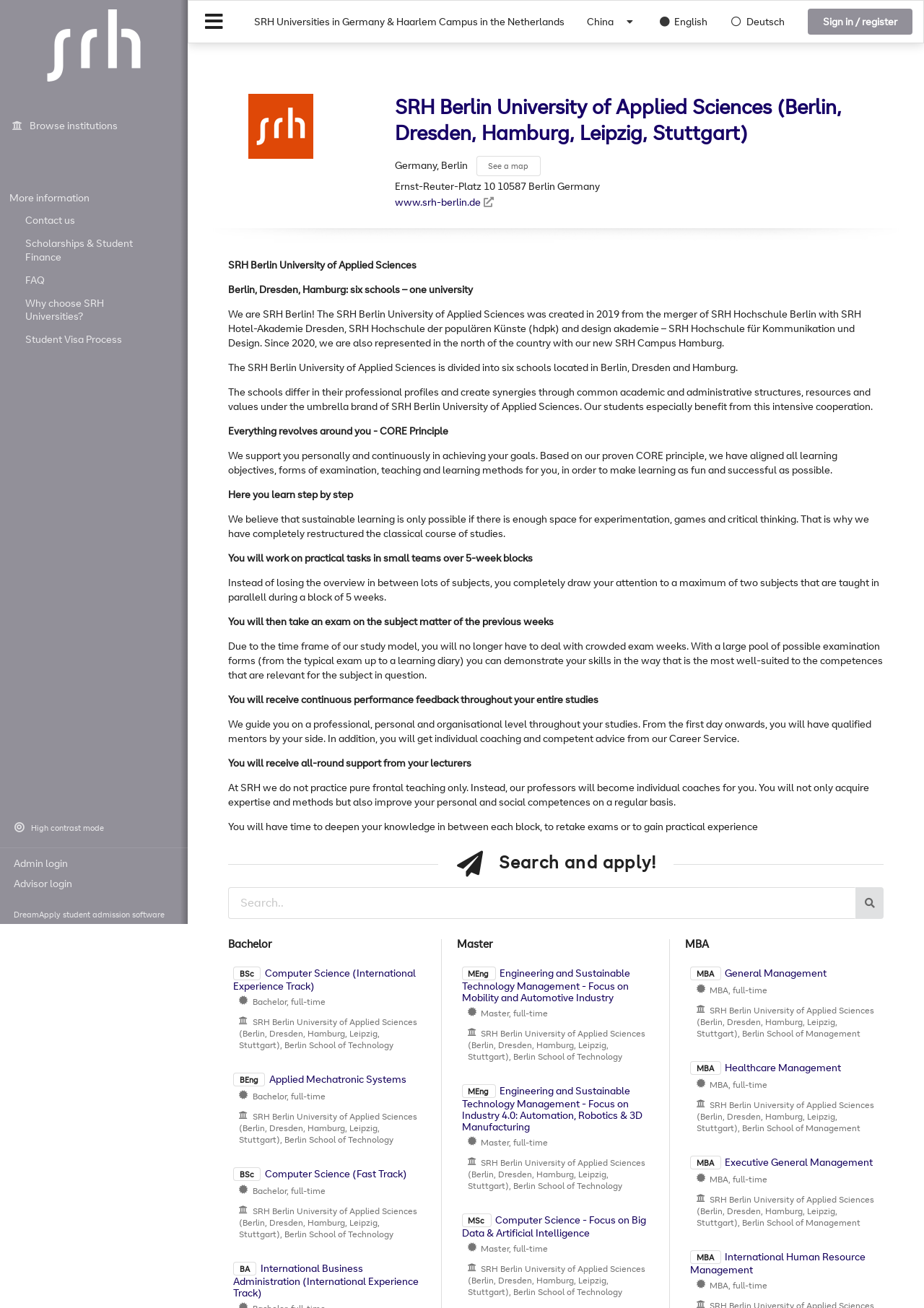Please provide the bounding box coordinates for the UI element as described: "Sign in / register". The coordinates must be four floats between 0 and 1, represented as [left, top, right, bottom].

[0.874, 0.007, 0.987, 0.026]